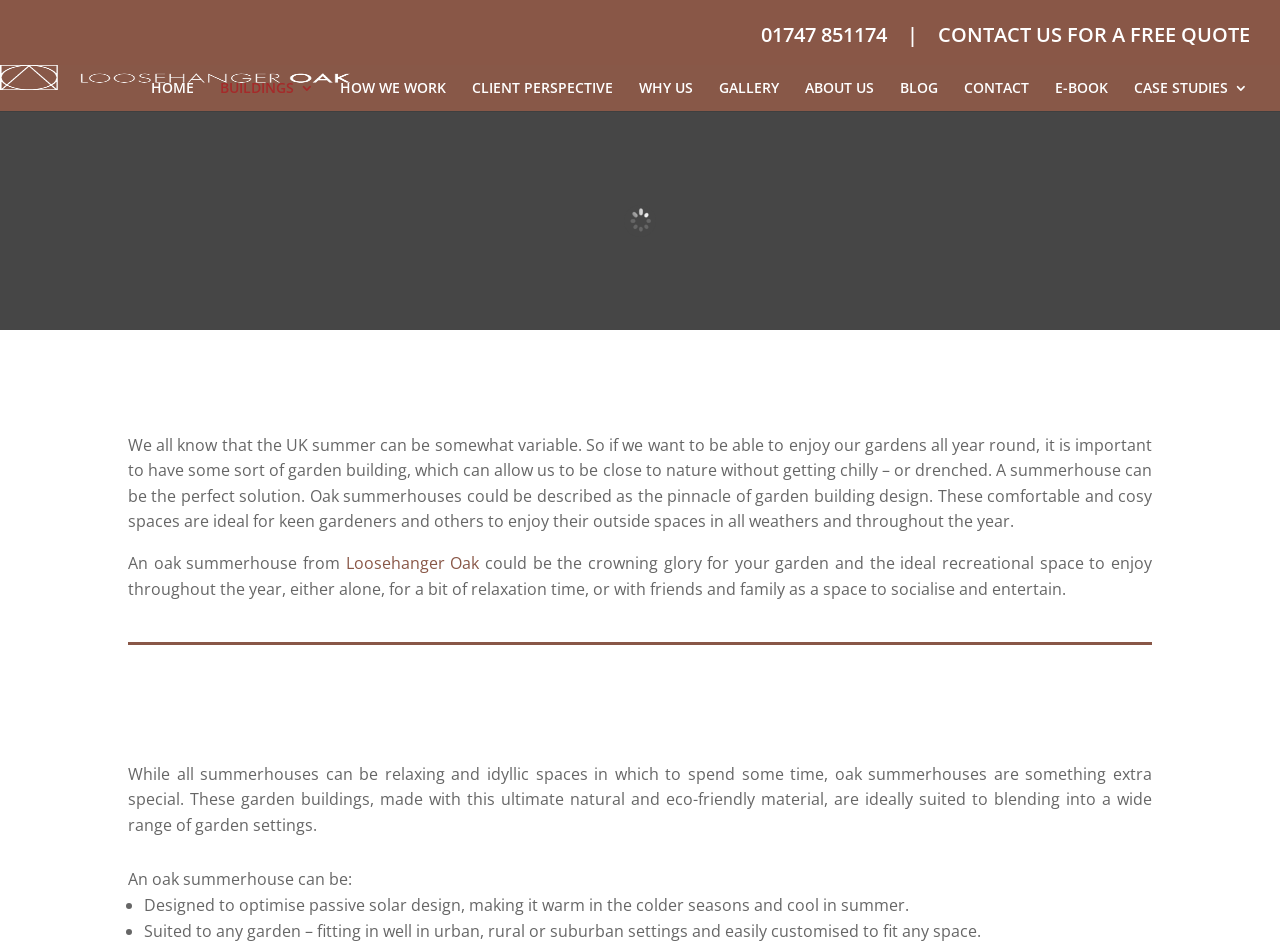Determine the bounding box coordinates of the clickable area required to perform the following instruction: "Search for something". The coordinates should be represented as four float numbers between 0 and 1: [left, top, right, bottom].

[0.053, 0.068, 0.953, 0.07]